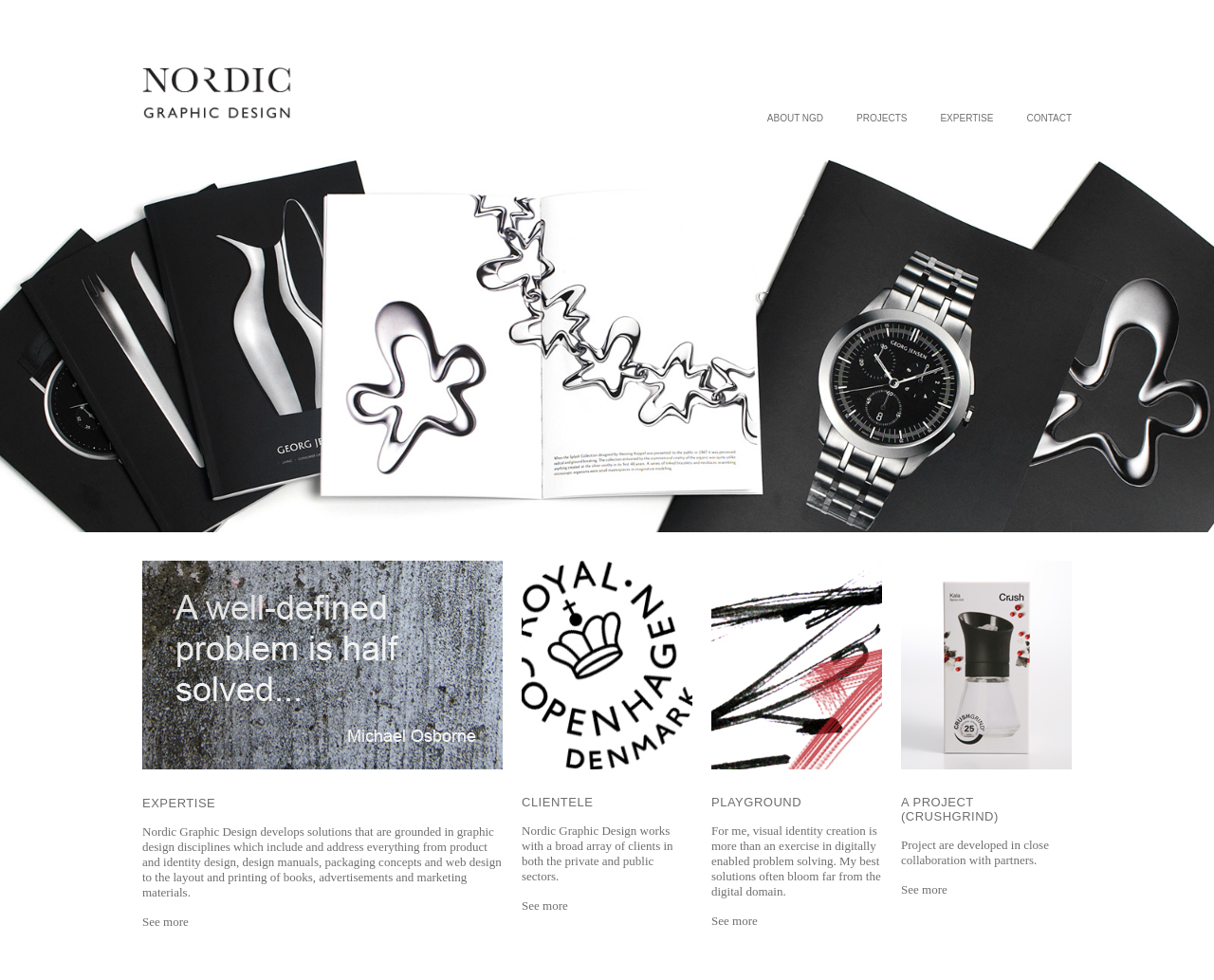Pinpoint the bounding box coordinates for the area that should be clicked to perform the following instruction: "Read more about EXPERTISE".

[0.117, 0.933, 0.155, 0.948]